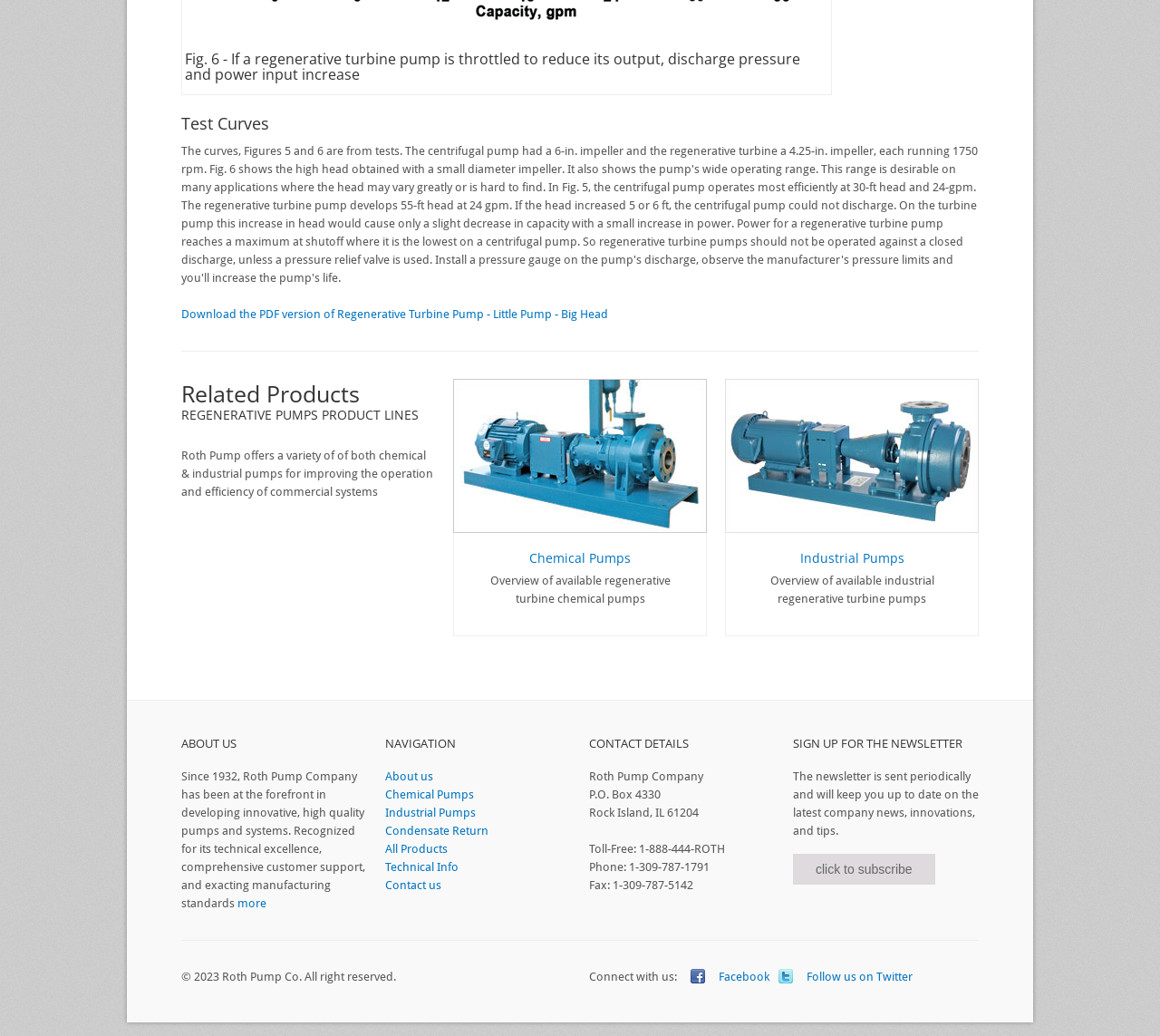Based on the element description, predict the bounding box coordinates (top-left x, top-left y, bottom-right x, bottom-right y) for the UI element in the screenshot: Chemical Pumps

[0.332, 0.76, 0.409, 0.773]